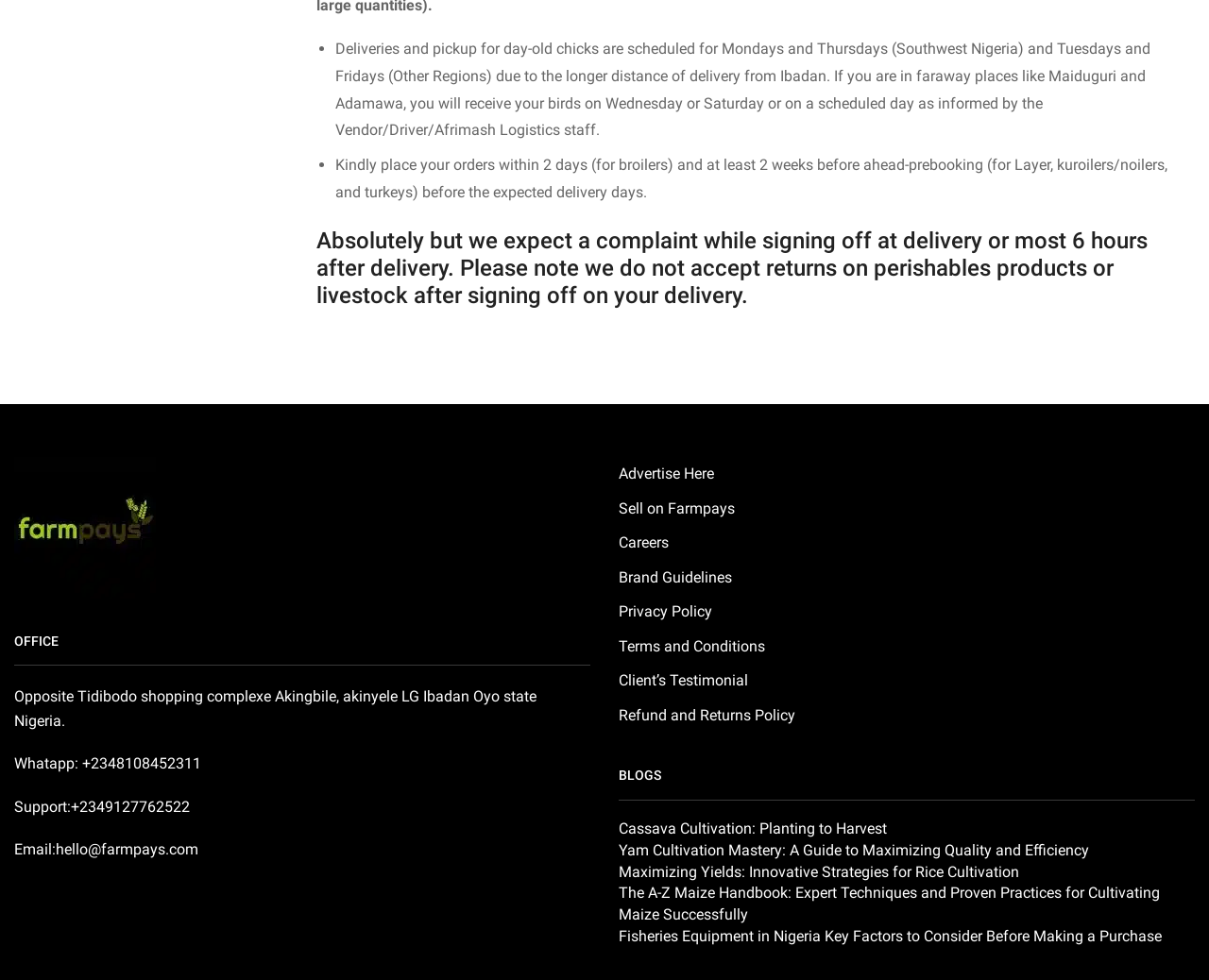Answer the question below in one word or phrase:
What is the topic of the blog post 'Cassava Cultivation: Planting to Harvest'?

Cassava Cultivation